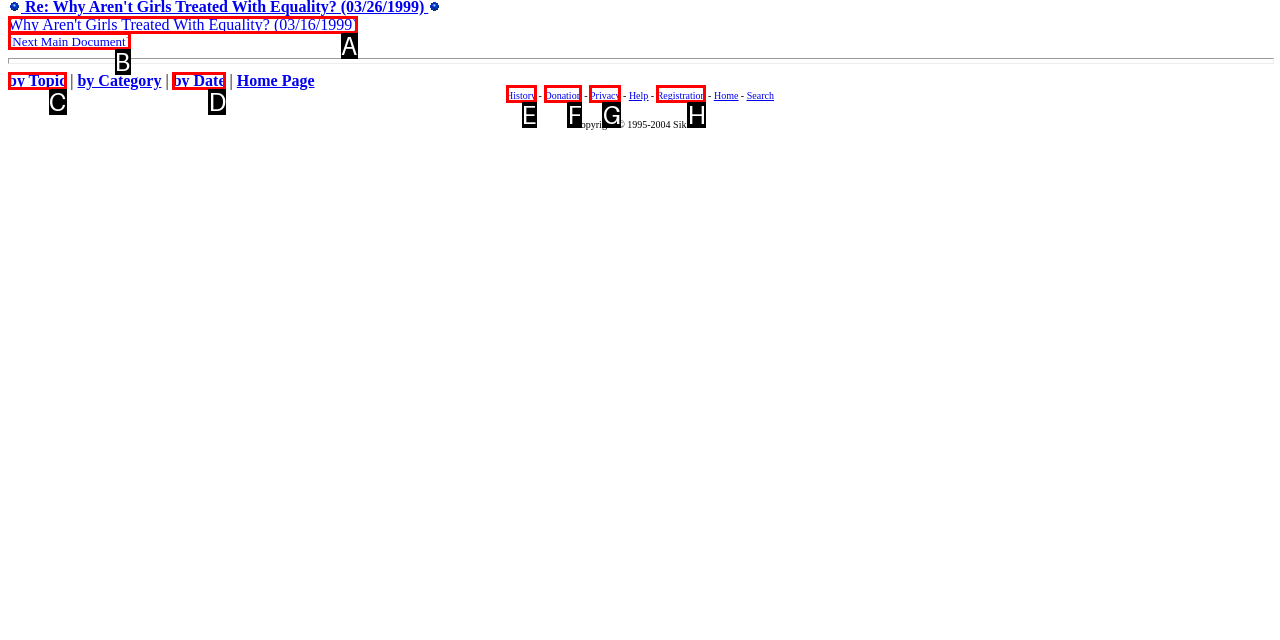With the description: by Topic, find the option that corresponds most closely and answer with its letter directly.

C